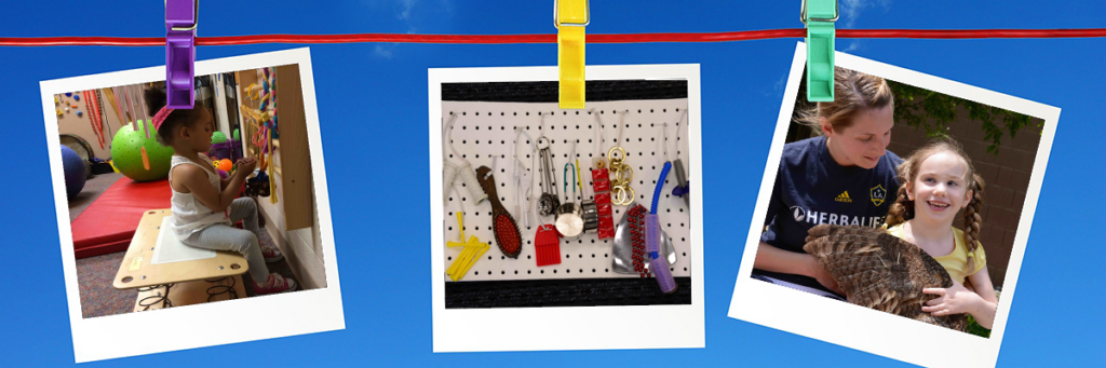Break down the image and provide a full description, noting any significant aspects.

This vibrant collage showcases three distinct images representing various engaging activities in an educational setting. 

On the left, a child is focused on interacting with a colorful activity wall, demonstrating the use of fine motor skills in a playful environment filled with sensory-rich tools. The activity wall is designed to encourage exploration and creativity among young learners.

In the center, a pegboard displays a variety of everyday objects, including brushes, clips, and other materials, emphasizing the importance of tactile experiences and hands-on learning. This setup invites curiosity and promotes cognitive skills as children engage with different tools.

To the right, a smiling child is seen holding a bird alongside an adult, highlighting a moment of connection and discovery in nature. This image reflects the joy of learning through interactive experiences and the benefits of nurturing a child's curiosity in the world around them.

The backdrop of a clear blue sky adds a cheerful and inviting atmosphere, enhancing the overall theme of active learning and exploration.